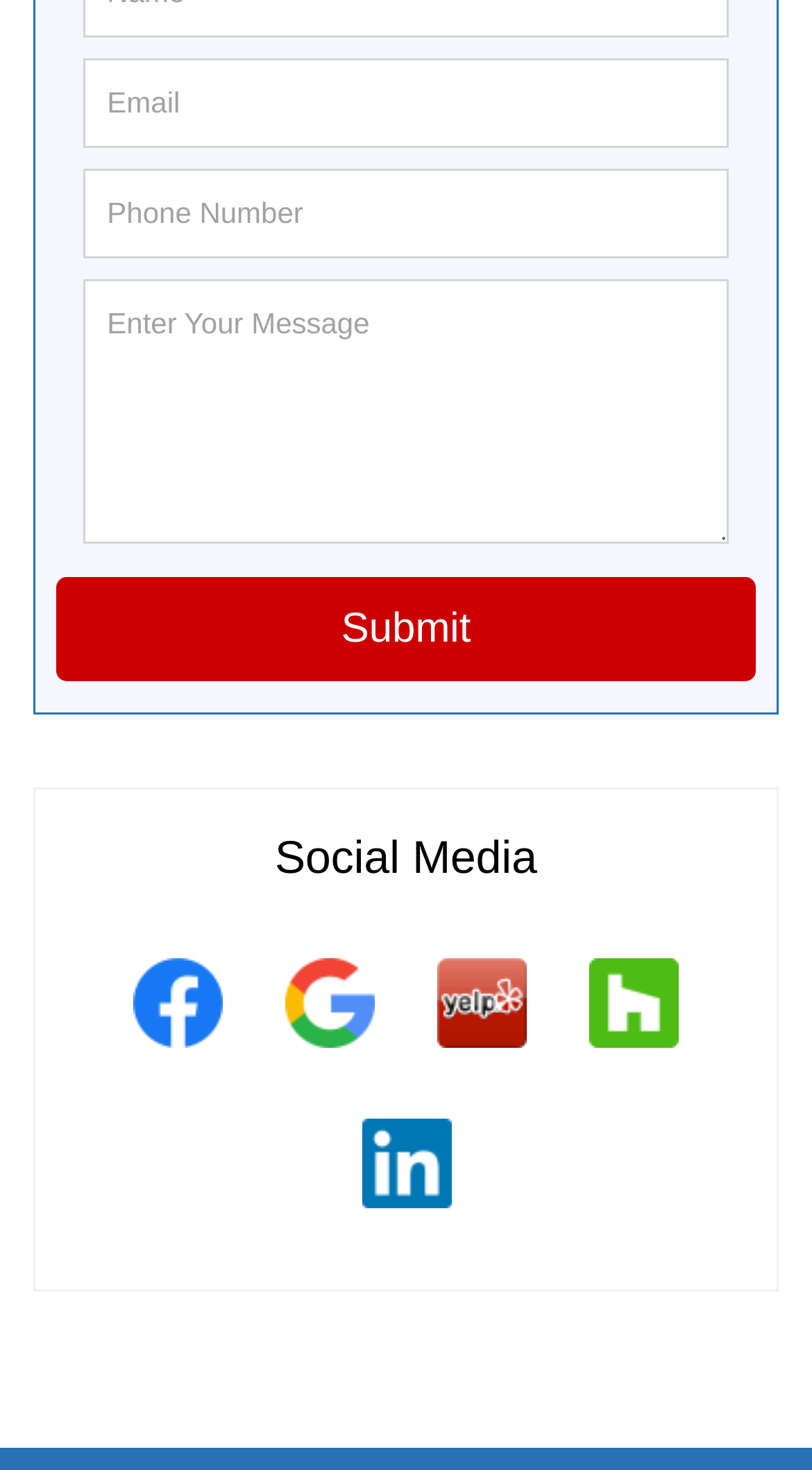Locate the bounding box coordinates of the element I should click to achieve the following instruction: "Type phone number".

[0.104, 0.115, 0.896, 0.175]